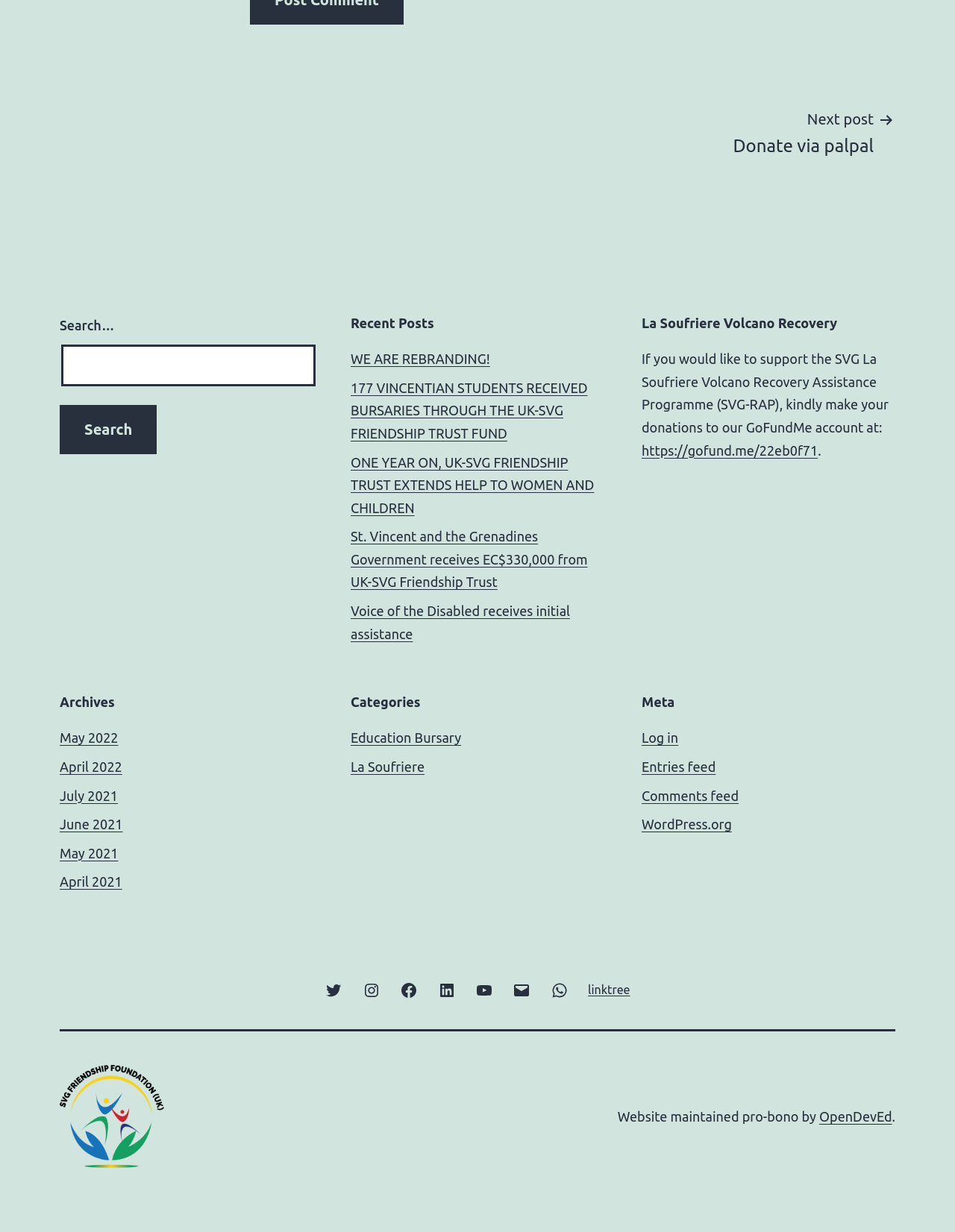Can you find the bounding box coordinates for the element to click on to achieve the instruction: "Visit the SVG Friendship Foundation website"?

[0.062, 0.897, 0.172, 0.913]